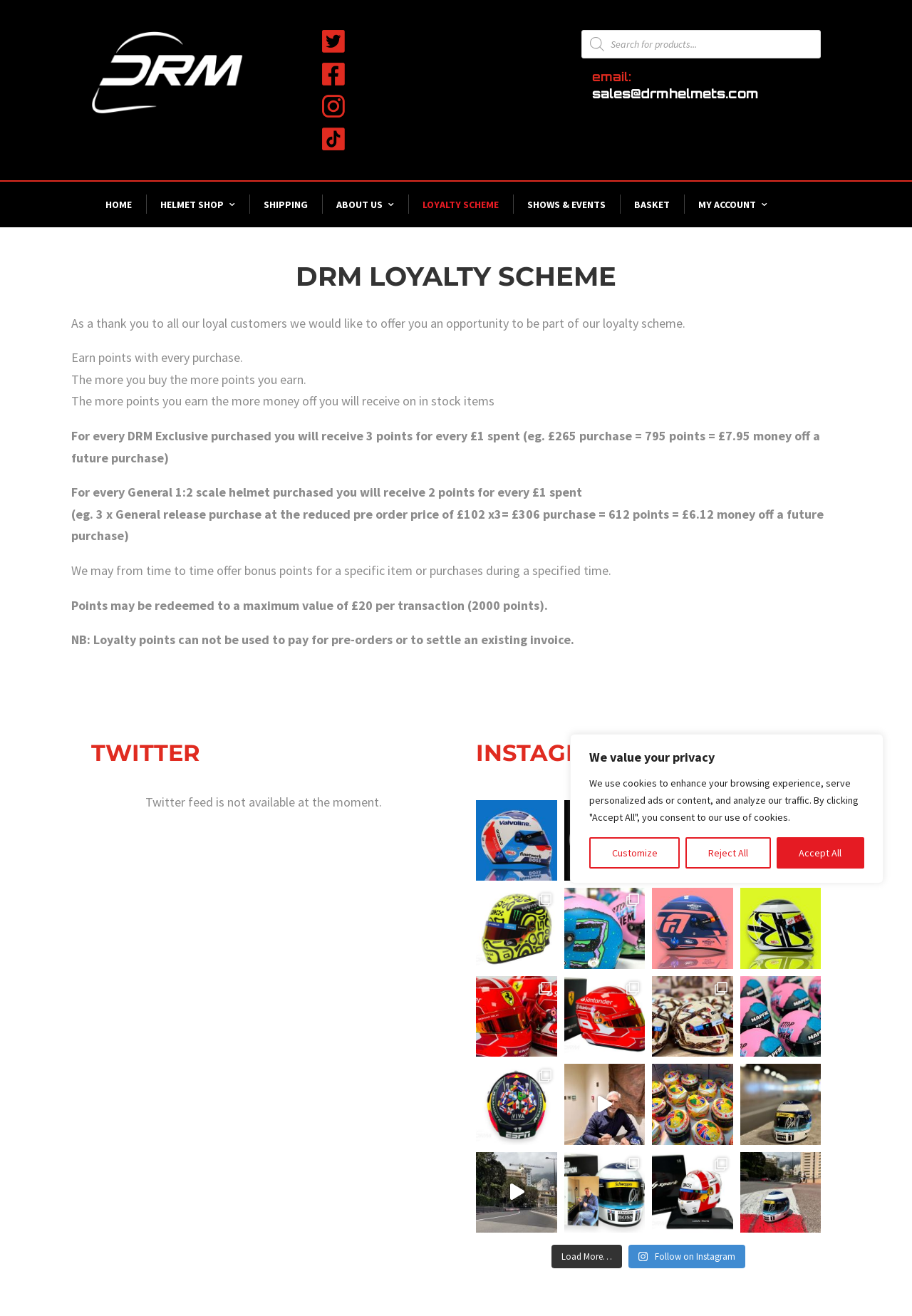How many links are in the navigation menu?
Refer to the screenshot and deliver a thorough answer to the question presented.

By counting the links in the navigation menu, I found that there are 7 links, which are HOME, HELMET SHOP 3, SHIPPING, ABOUT US 3, LOYALTY SCHEME, SHOWS & EVENTS, and BASKET.